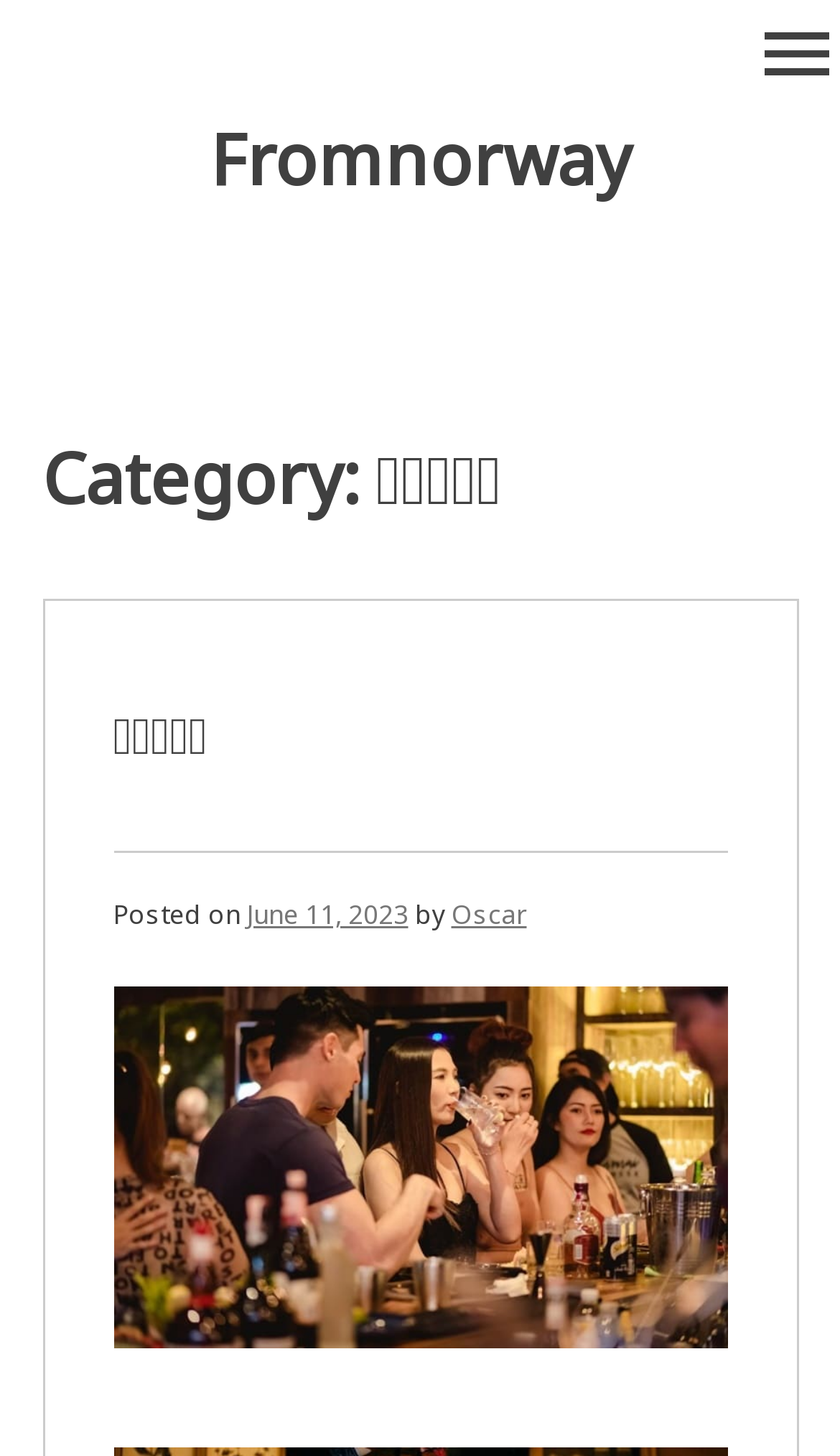Use a single word or phrase to answer the question:
Is the menu button expanded?

False